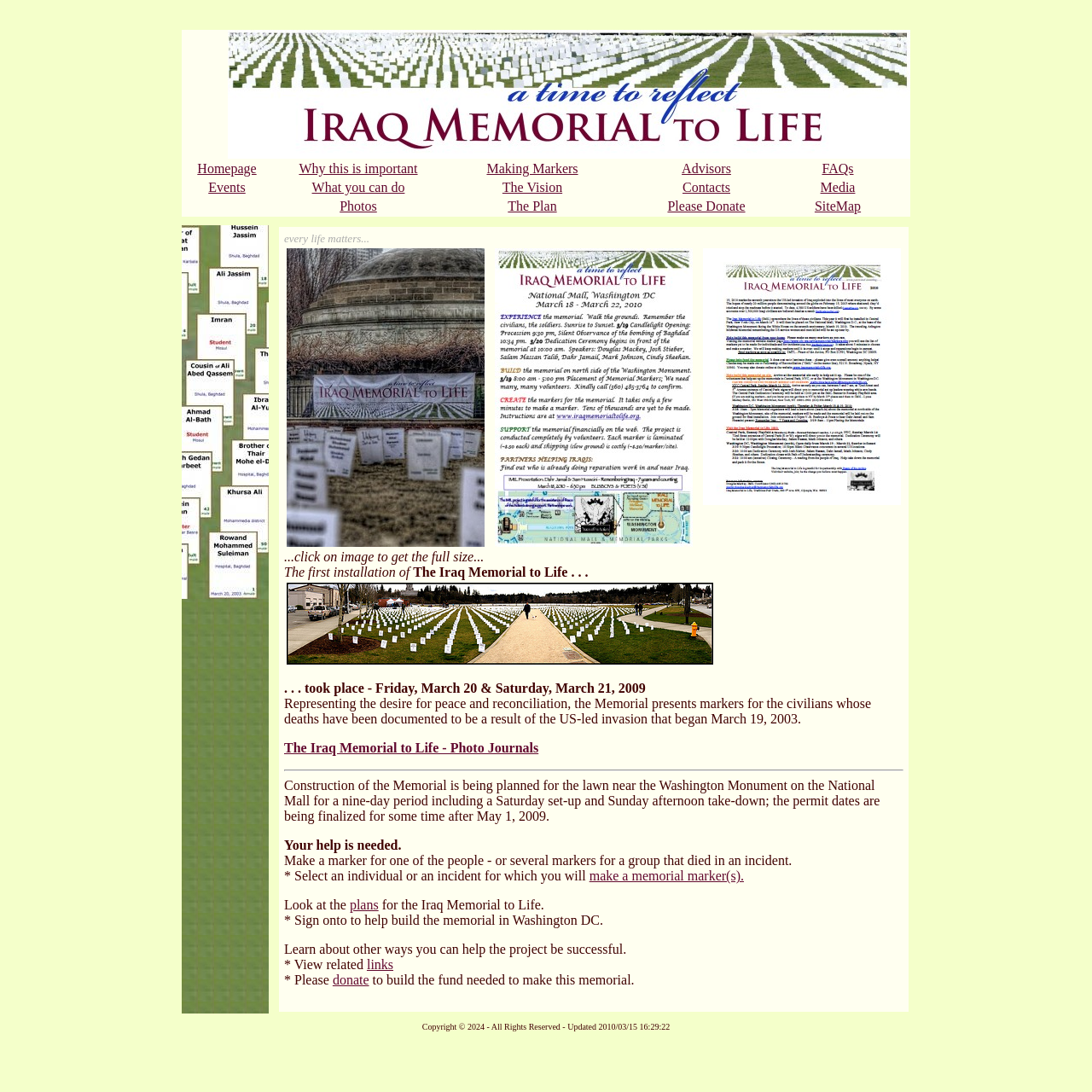Determine the bounding box coordinates of the section to be clicked to follow the instruction: "learn about Advisors". The coordinates should be given as four float numbers between 0 and 1, formatted as [left, top, right, bottom].

[0.624, 0.148, 0.669, 0.161]